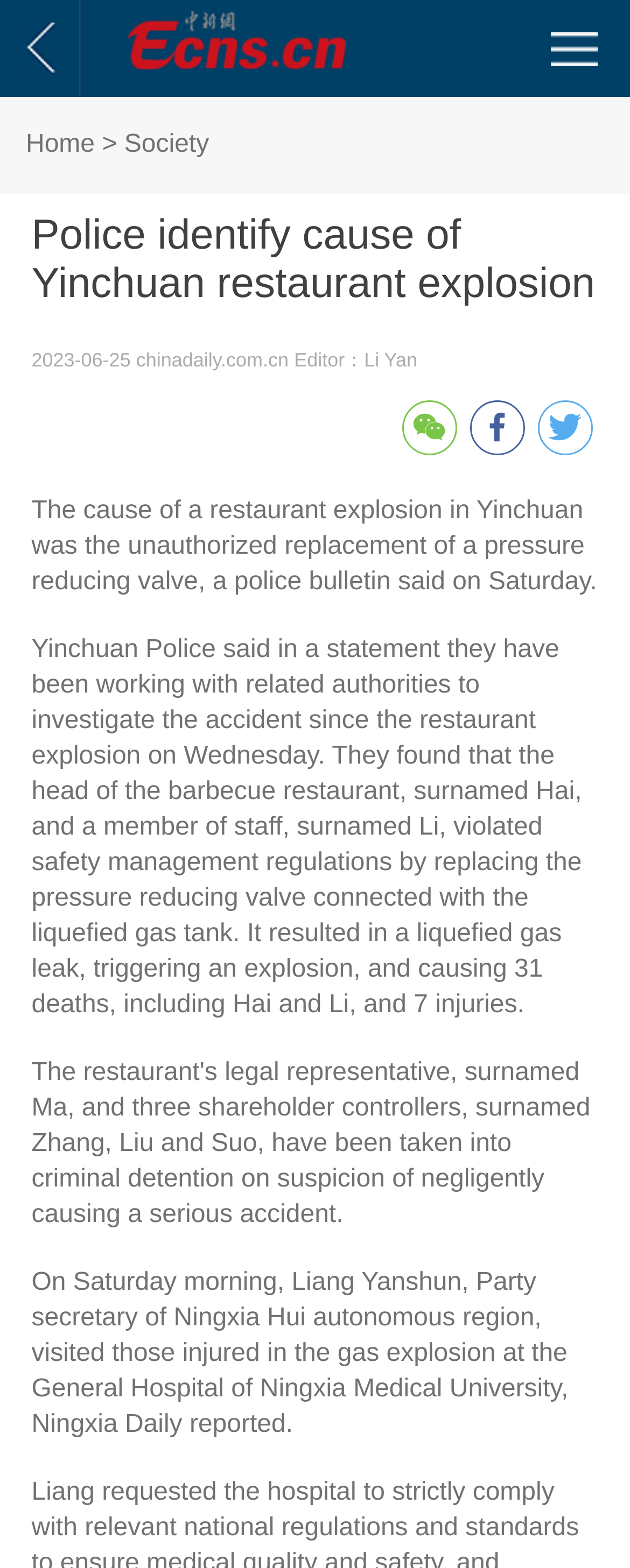How many people died in the restaurant explosion?
Ensure your answer is thorough and detailed.

I found the number of deaths by reading the text 'causing 31 deaths, including Hai and Li, and 7 injuries' which is located in the middle of the webpage.